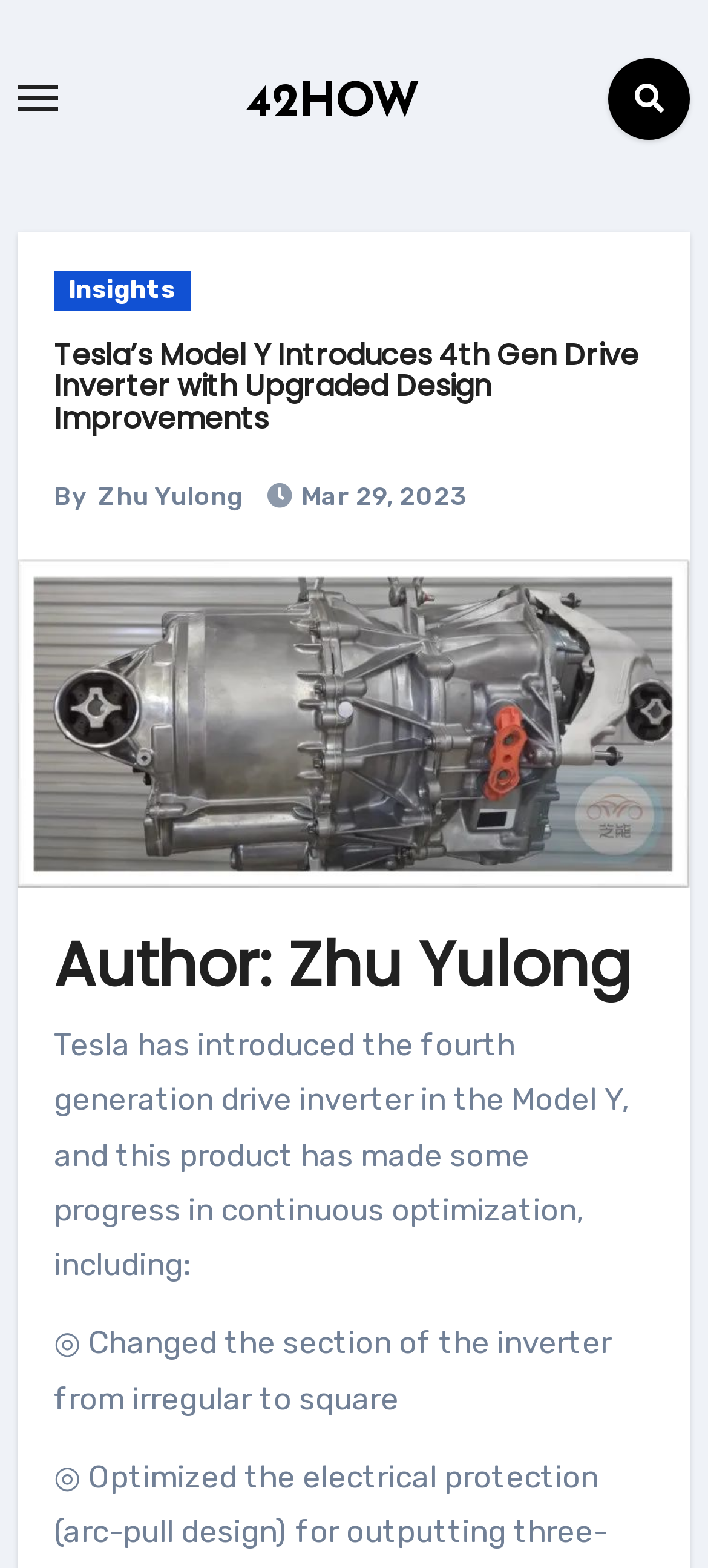What is one of the design improvements mentioned in the article?
Give a comprehensive and detailed explanation for the question.

One of the design improvements mentioned in the article can be found by reading the text 'Tesla has introduced the fourth generation drive inverter in the Model Y, and this product has made some progress in continuous optimization, including:' followed by a list of improvements, one of which is '◎ Changed the section of the inverter from irregular to square'.